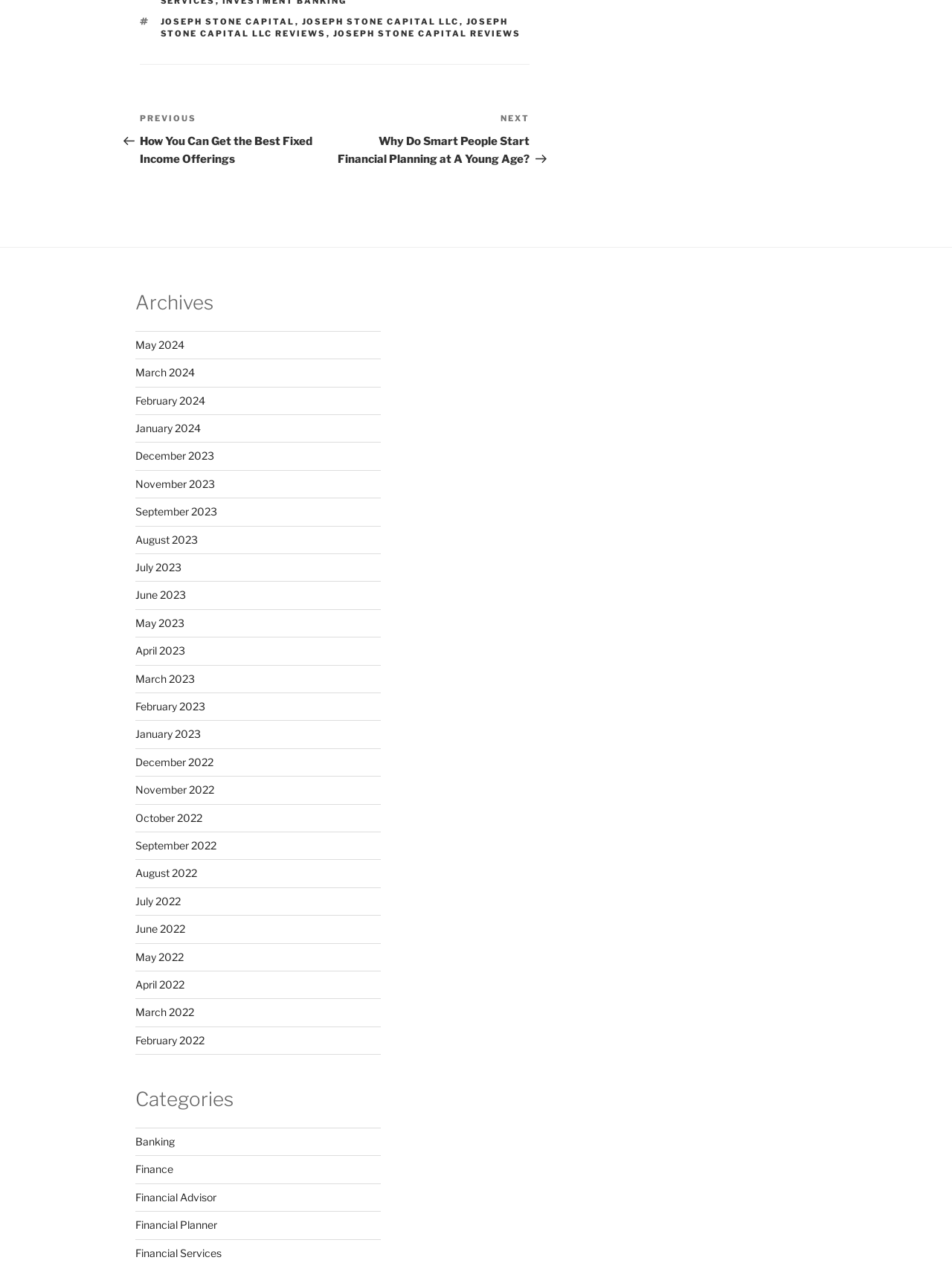Locate and provide the bounding box coordinates for the HTML element that matches this description: "Joseph Stone Capital".

[0.168, 0.013, 0.31, 0.021]